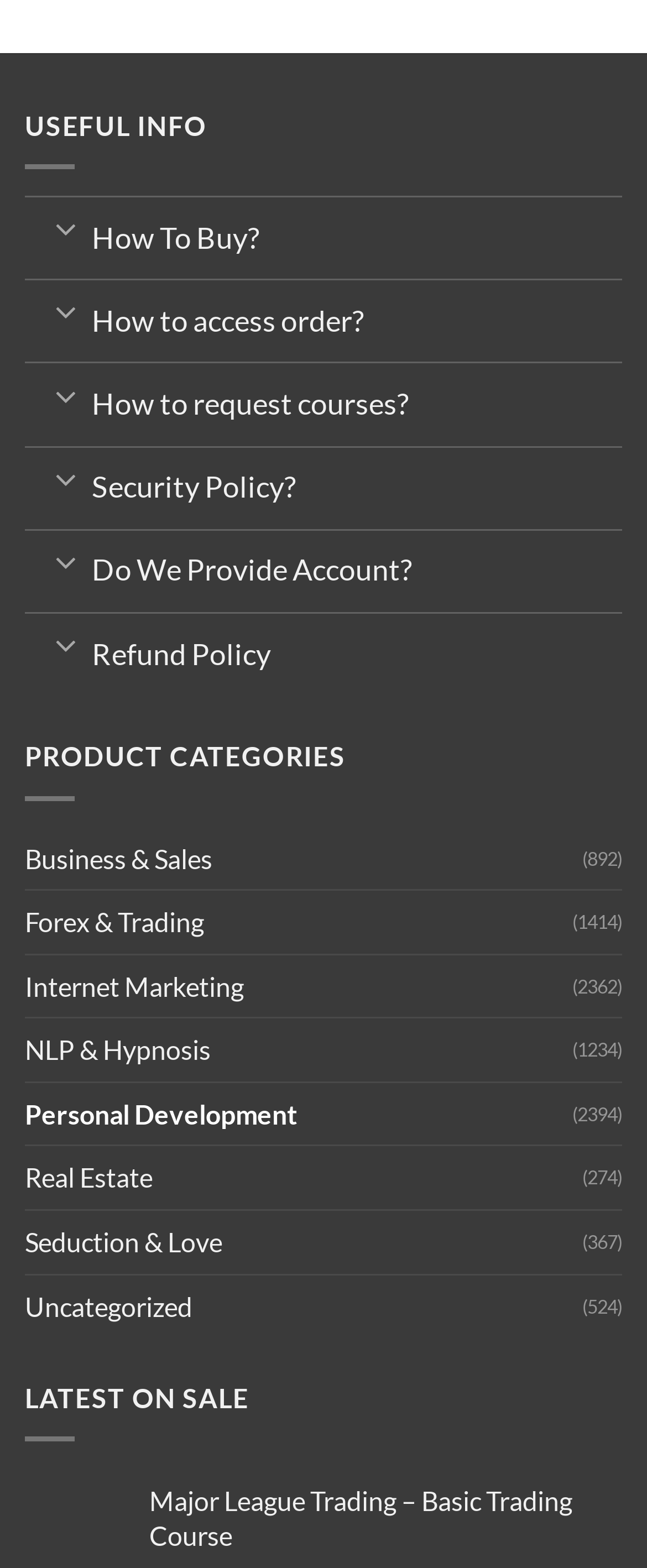How many product categories are listed?
Please answer the question as detailed as possible.

There are 9 product categories listed because there are 9 links below the 'PRODUCT CATEGORIES' header, each representing a different category.